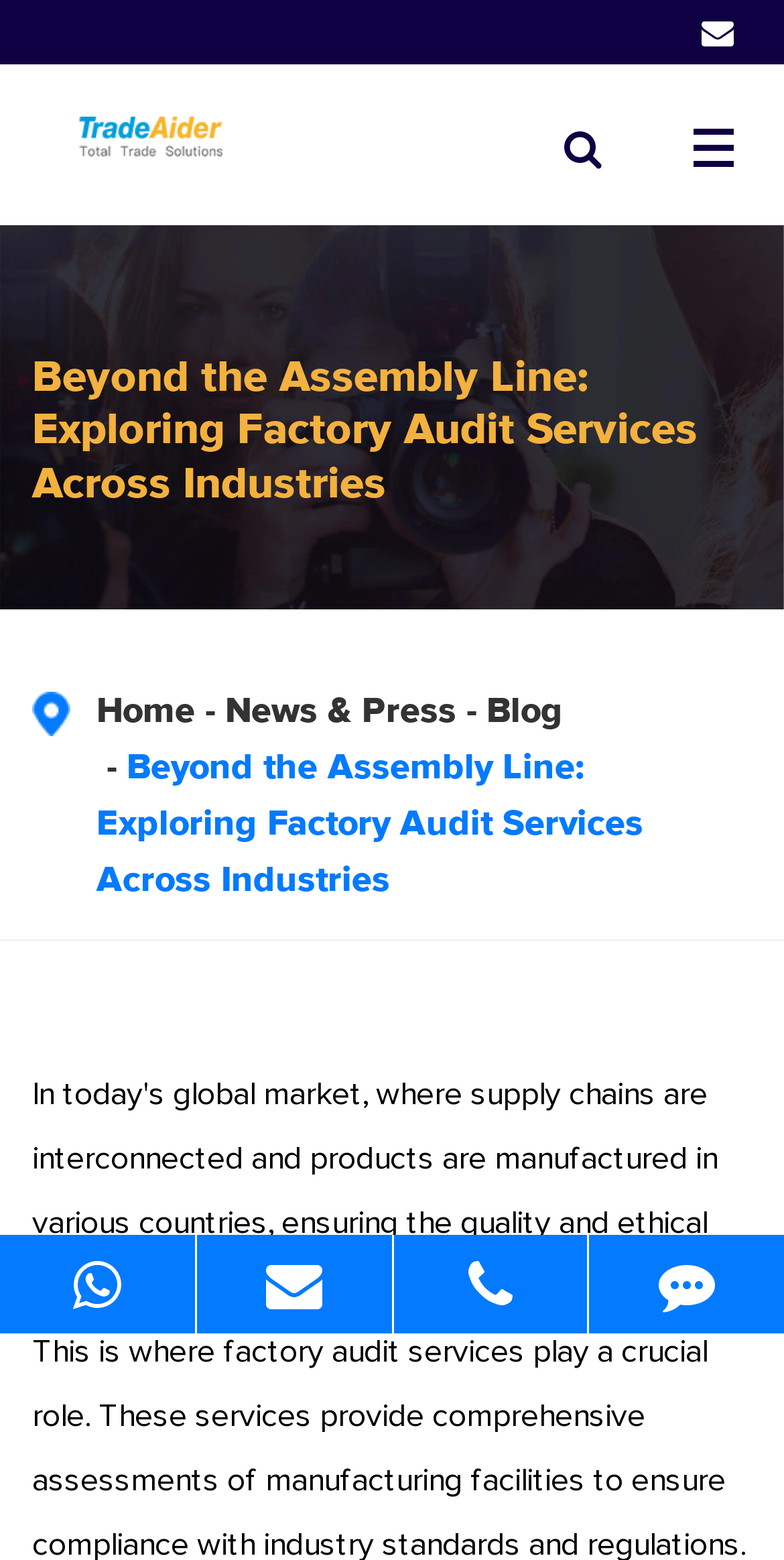Indicate the bounding box coordinates of the element that needs to be clicked to satisfy the following instruction: "Contact via Whatsapp". The coordinates should be four float numbers between 0 and 1, i.e., [left, top, right, bottom].

[0.0, 0.792, 0.249, 0.855]